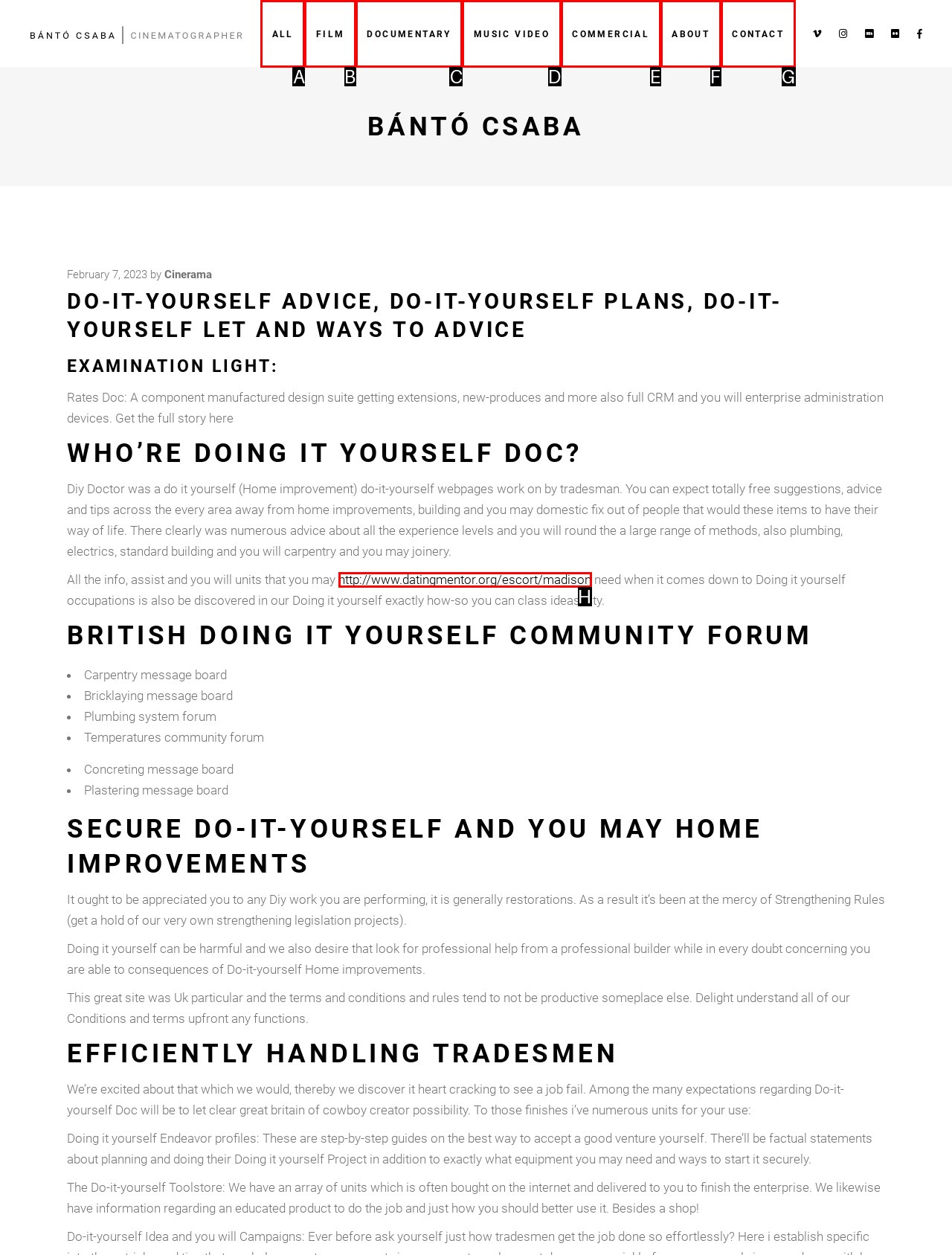Choose the HTML element that matches the description: ALL
Reply with the letter of the correct option from the given choices.

A